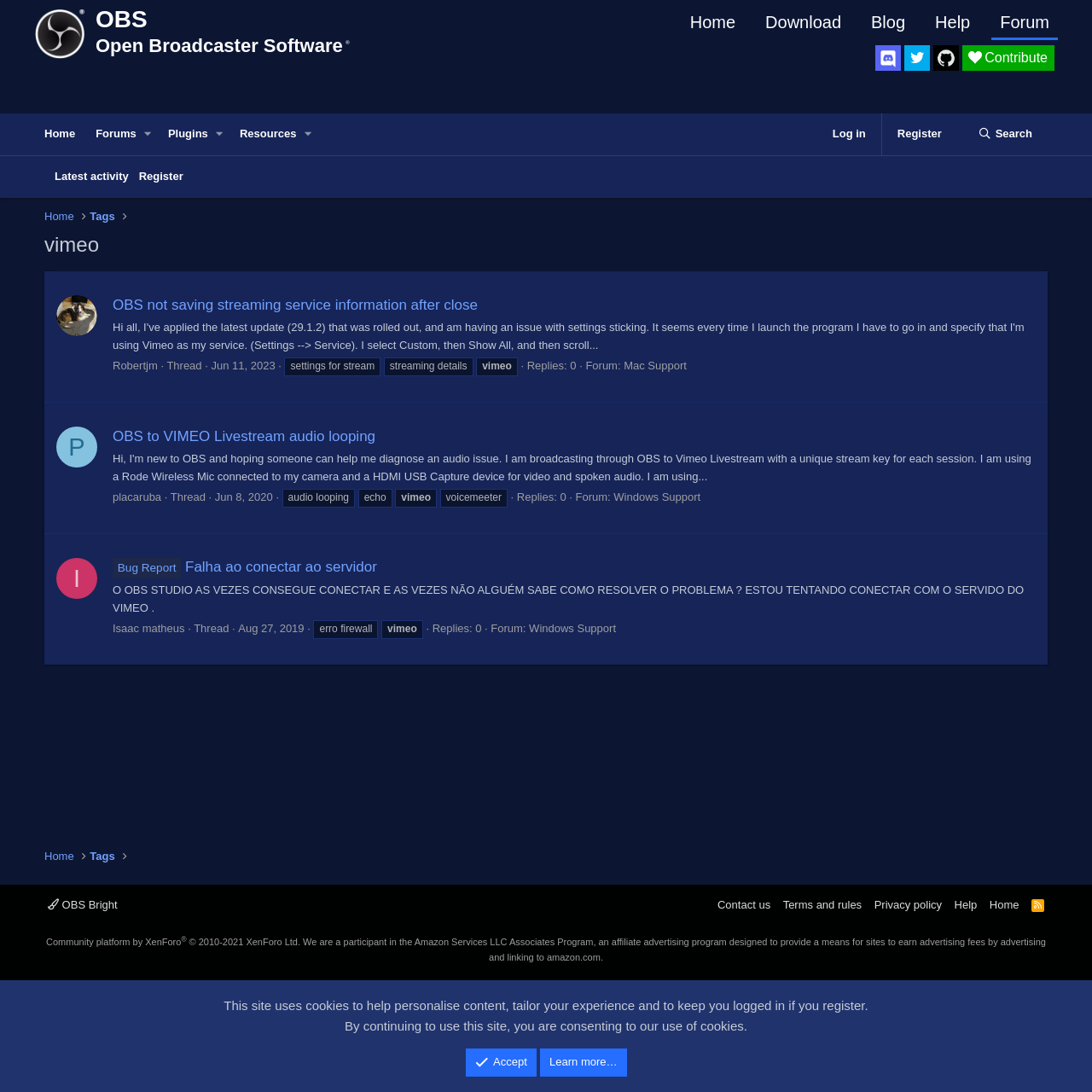Give a succinct answer to this question in a single word or phrase: 
What is the name of the Vimeo-related feature discussed in the forum?

Vimeo Livestream